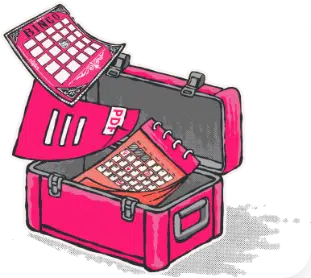What does the toolbox symbolize?
Examine the screenshot and reply with a single word or phrase.

Readiness and organization